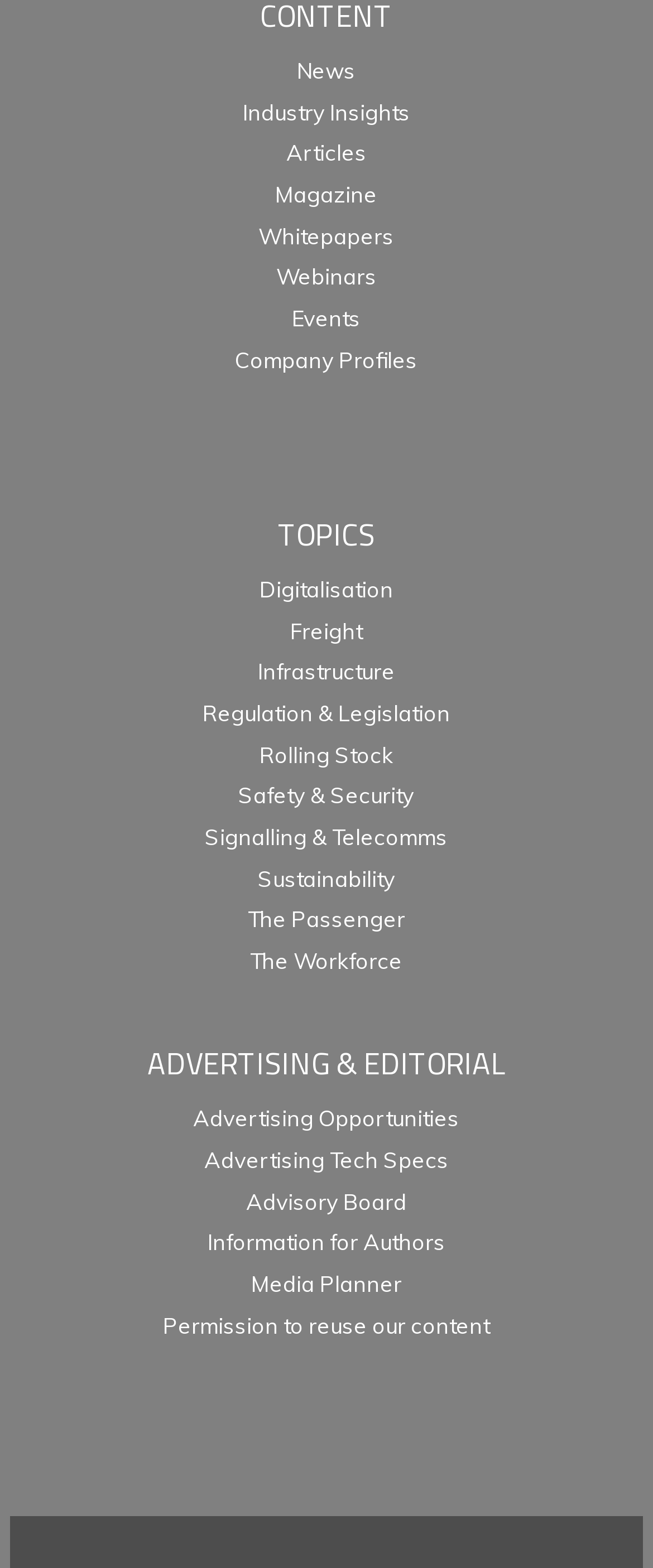Bounding box coordinates should be in the format (top-left x, top-left y, bottom-right x, bottom-right y) and all values should be floating point numbers between 0 and 1. Determine the bounding box coordinate for the UI element described as: Advertising Tech Specs

[0.313, 0.731, 0.687, 0.748]